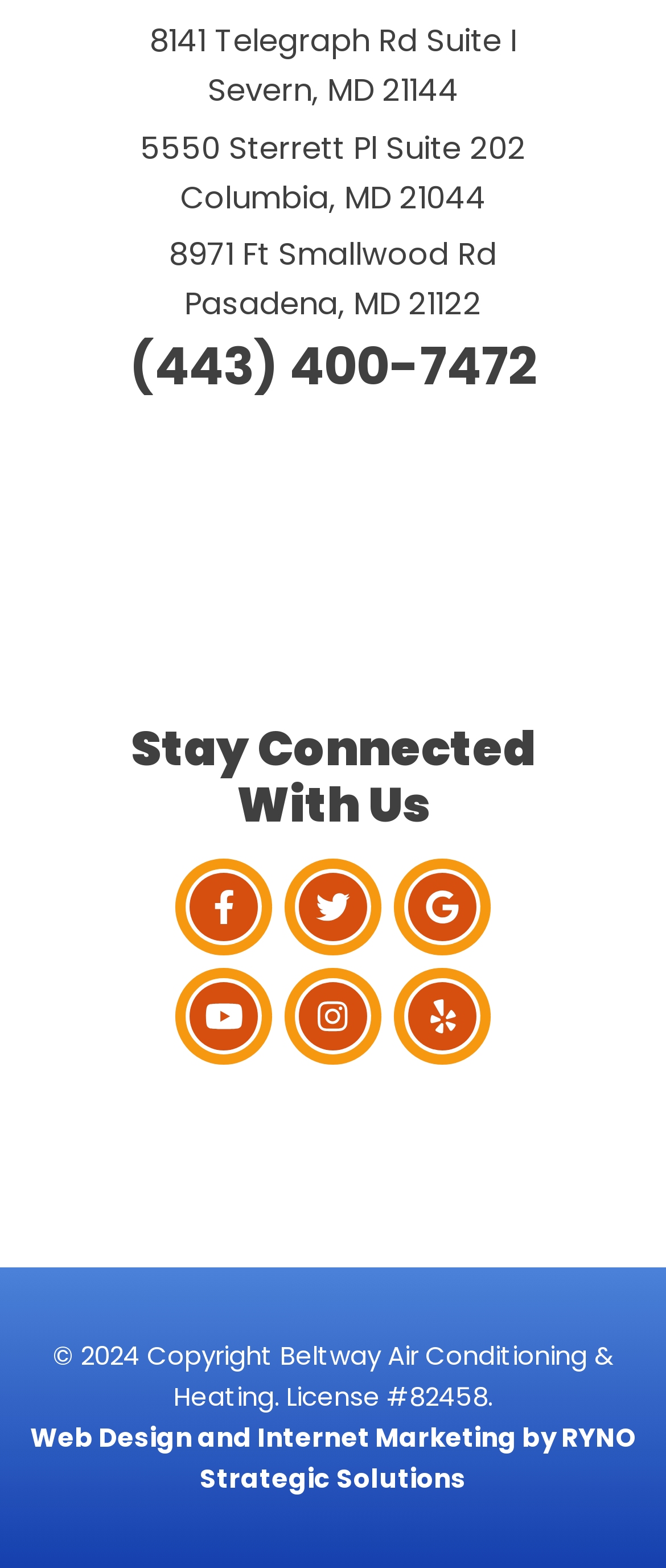What is the copyright year of the webpage?
Refer to the image and give a detailed answer to the query.

The copyright year can be found in the StaticText element with the text '© 2024 Copyright Beltway Air Conditioning & Heating. License #82458.', which is located at the bottom of the page.